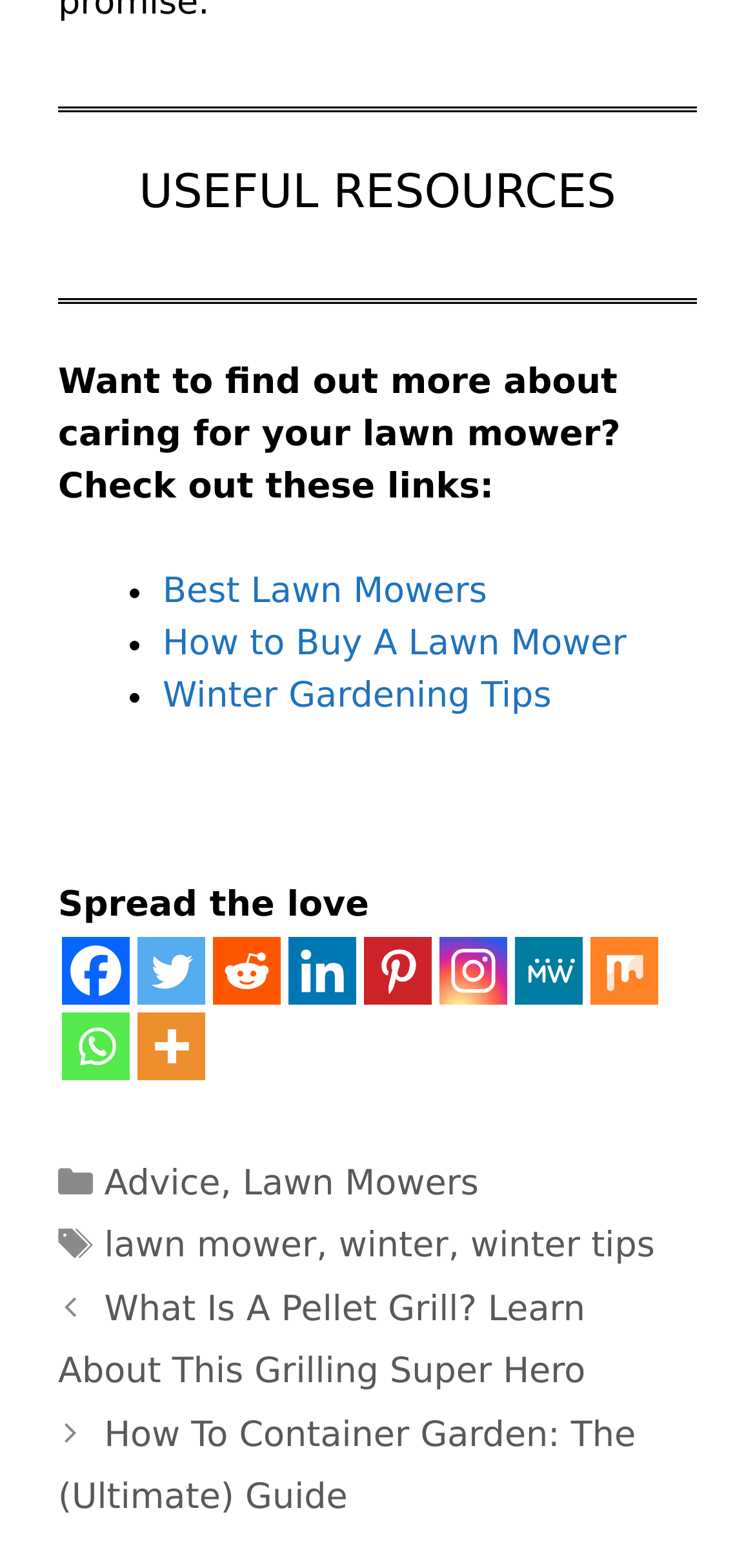Identify the bounding box coordinates necessary to click and complete the given instruction: "Check out the best lawn mowers".

[0.215, 0.364, 0.645, 0.39]